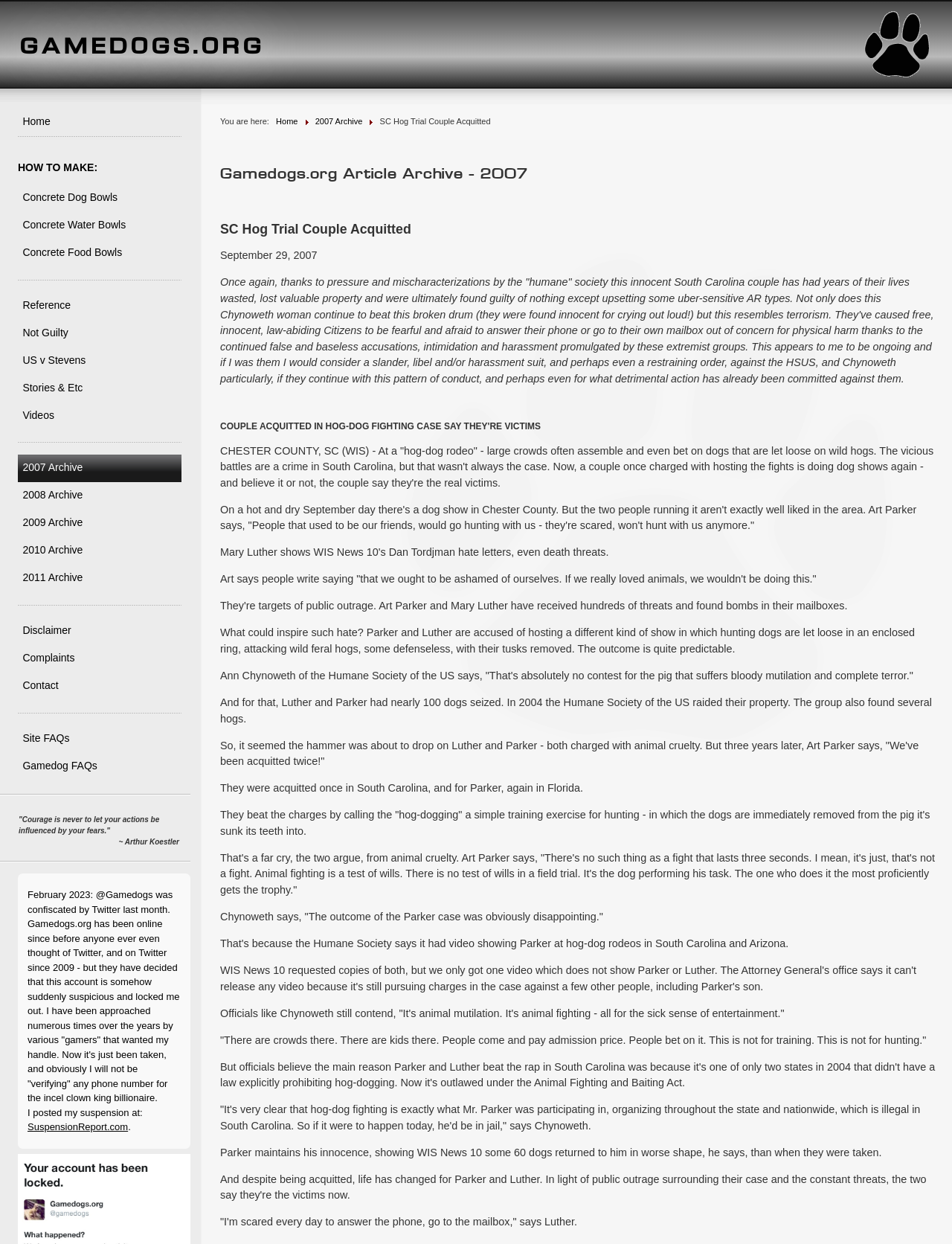What is the date of the article?
Using the image as a reference, give an elaborate response to the question.

I determined the answer by looking at the static text element 'September 29, 2007' which is likely the date of the article.